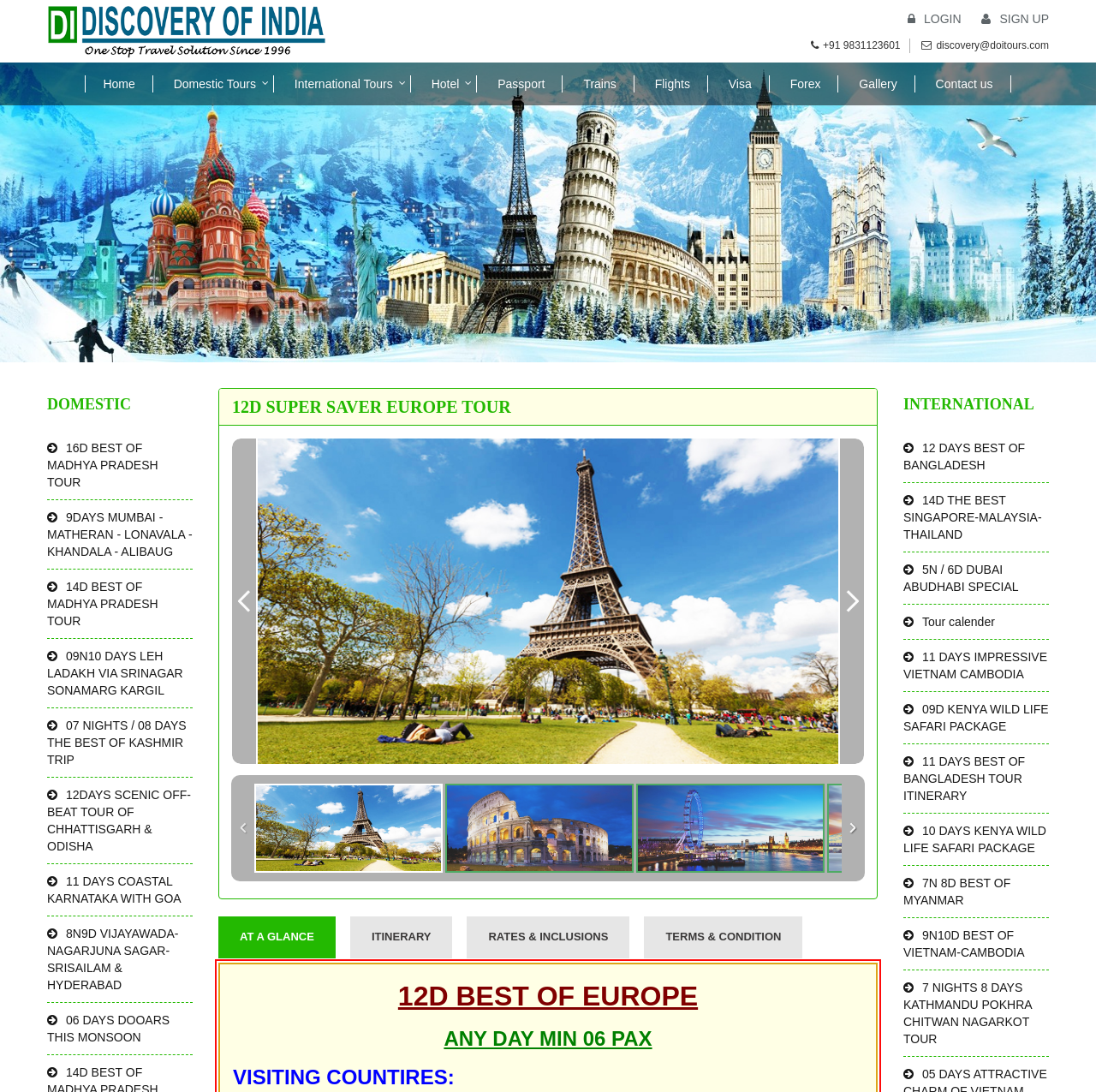Identify the bounding box coordinates of the clickable section necessary to follow the following instruction: "Click on the 'DOMESTIC' heading". The coordinates should be presented as four float numbers from 0 to 1, i.e., [left, top, right, bottom].

[0.043, 0.363, 0.176, 0.379]